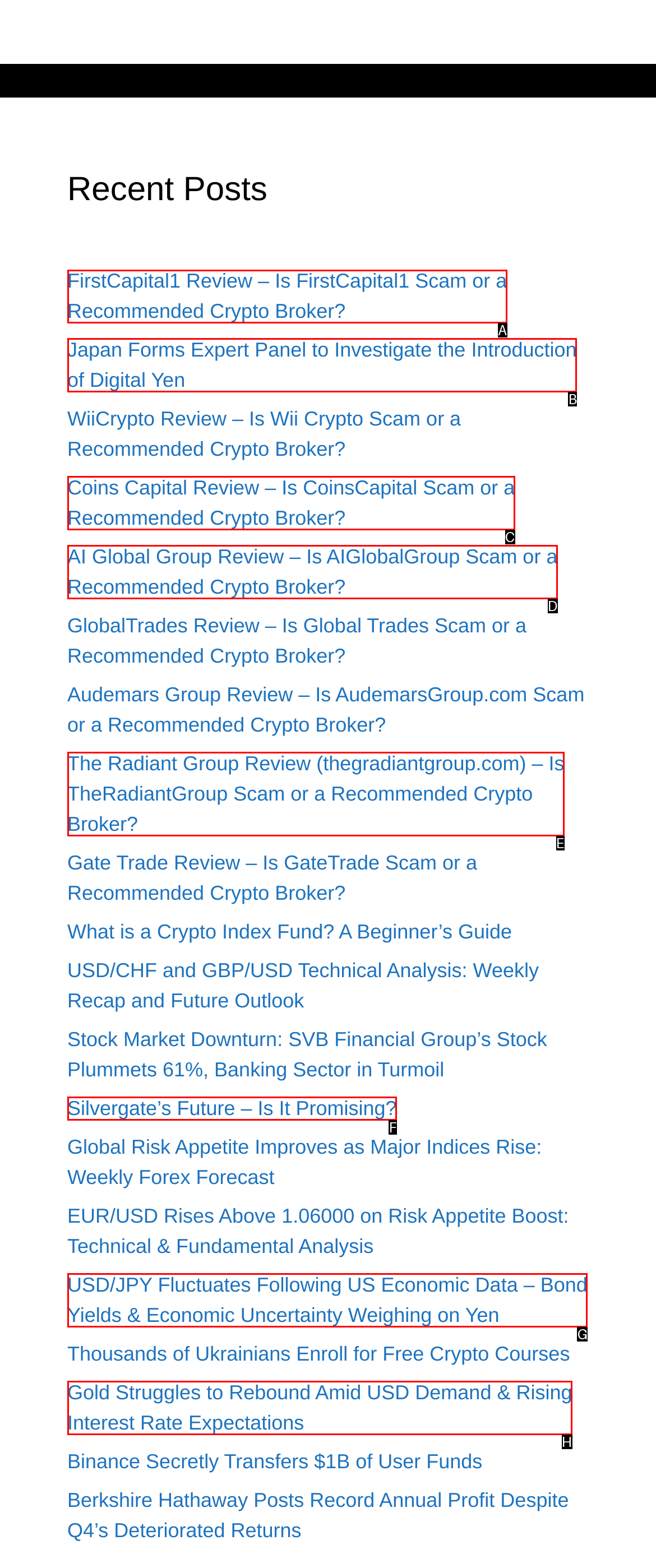Identify the correct UI element to click on to achieve the task: Read the review of FirstCapital1. Provide the letter of the appropriate element directly from the available choices.

A